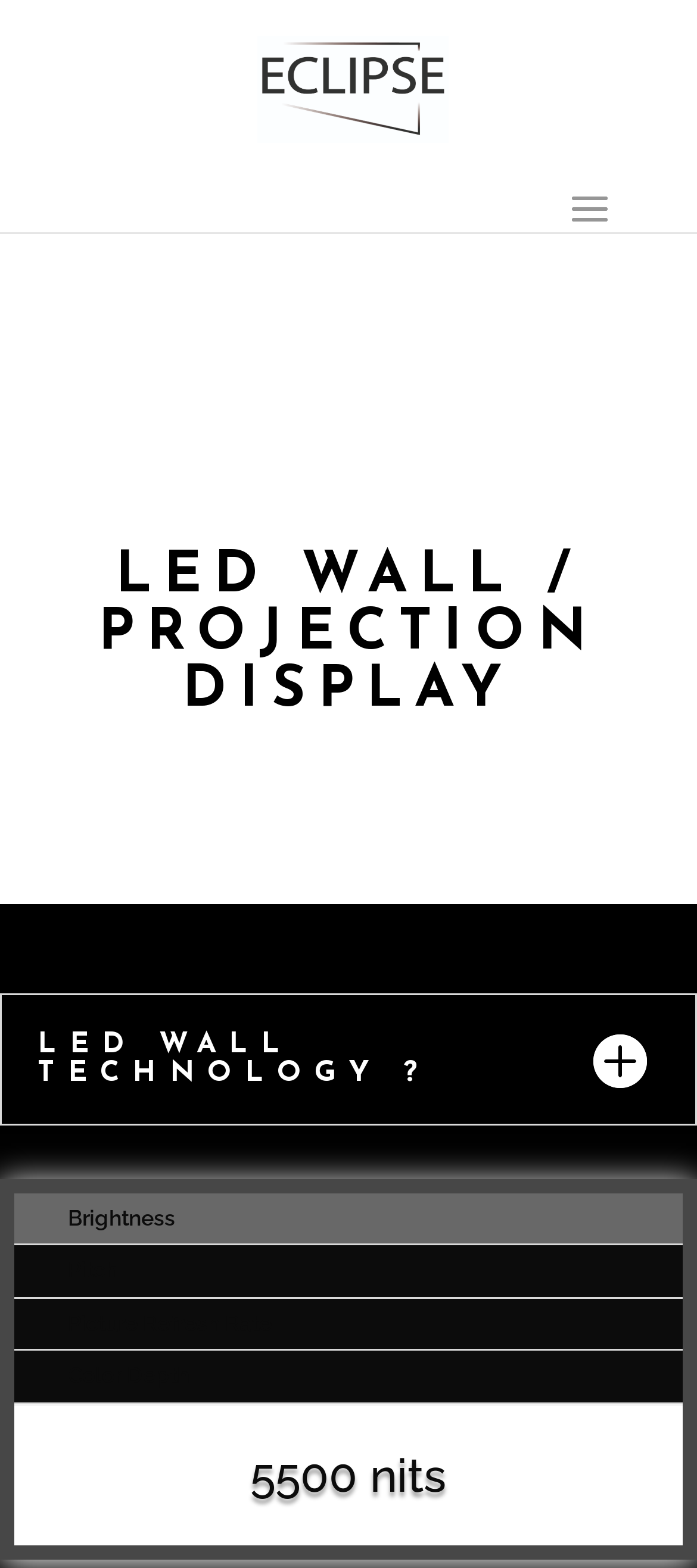Review the image closely and give a comprehensive answer to the question: What is the position of the image on the webpage?

I found the answer by looking at the bounding box coordinates of the image, which has a y1 value of 0.023, indicating that it is near the top of the webpage, and an x1 value of 0.369, indicating that it is centered.